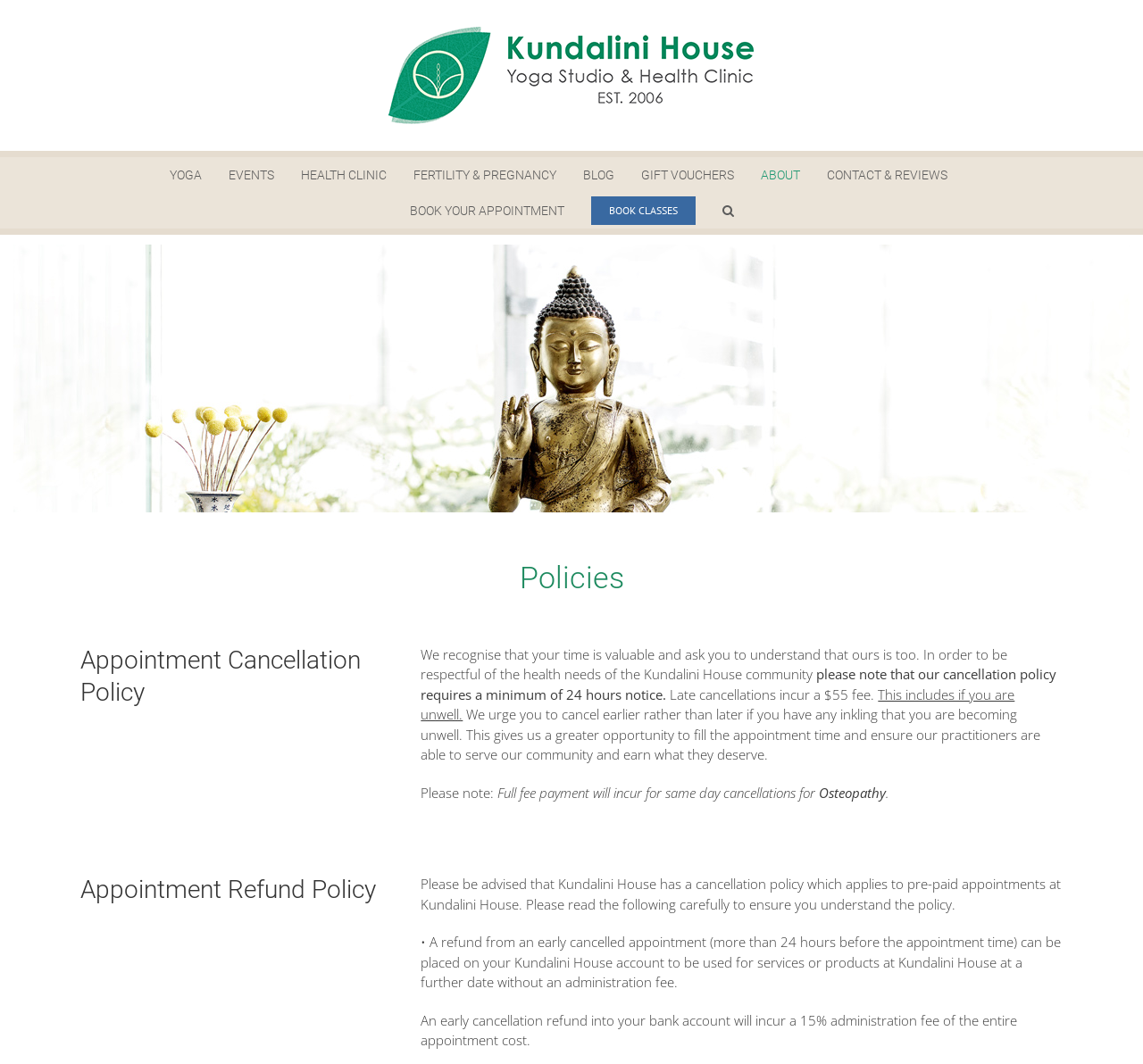Based on the element description aria-label="Search" title="Search", identify the bounding box of the UI element in the given webpage screenshot. The coordinates should be in the format (top-left x, top-left y, bottom-right x, bottom-right y) and must be between 0 and 1.

[0.632, 0.181, 0.642, 0.215]